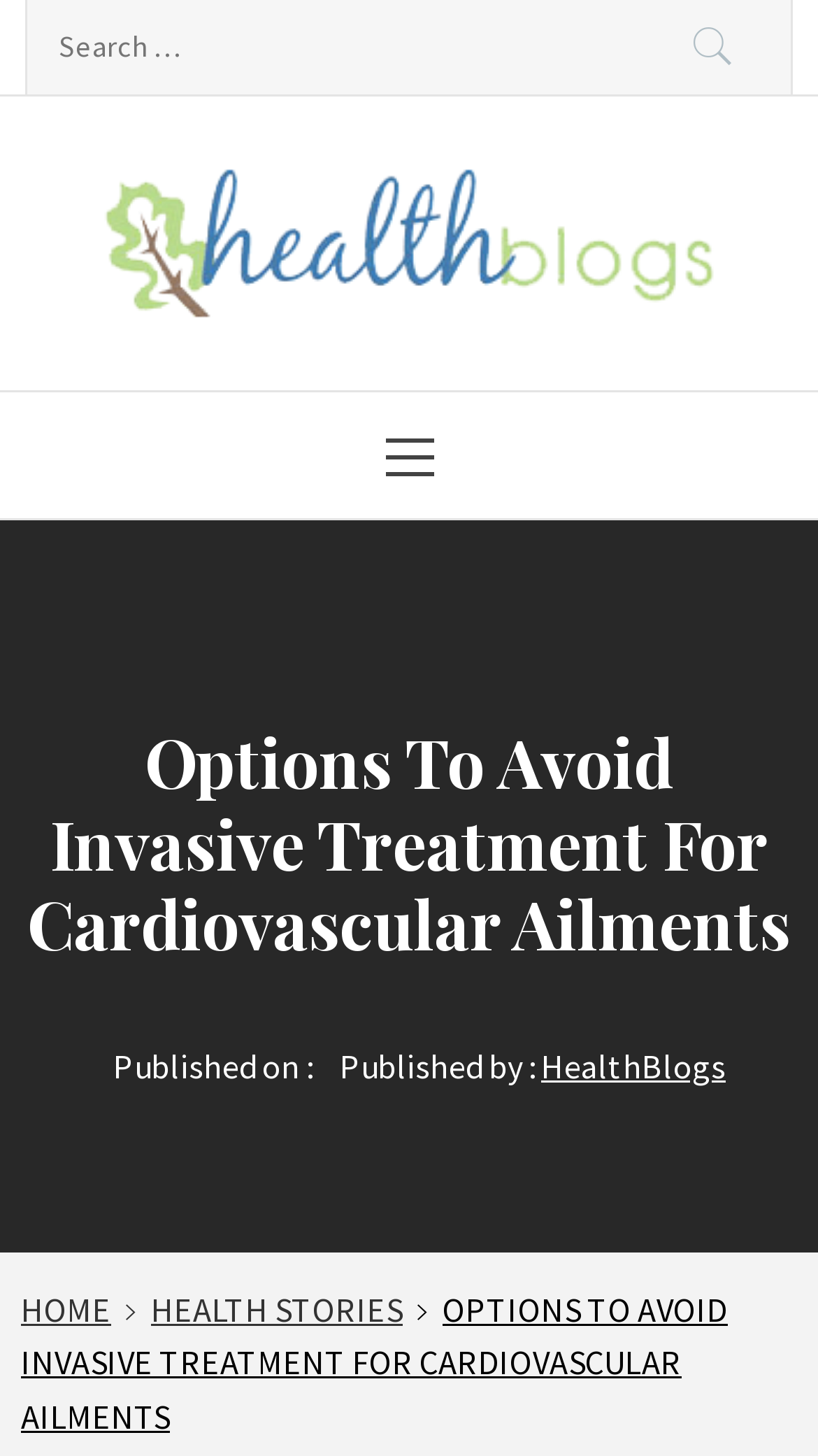Can you find and generate the webpage's heading?

Options To Avoid Invasive Treatment For Cardiovascular Ailments